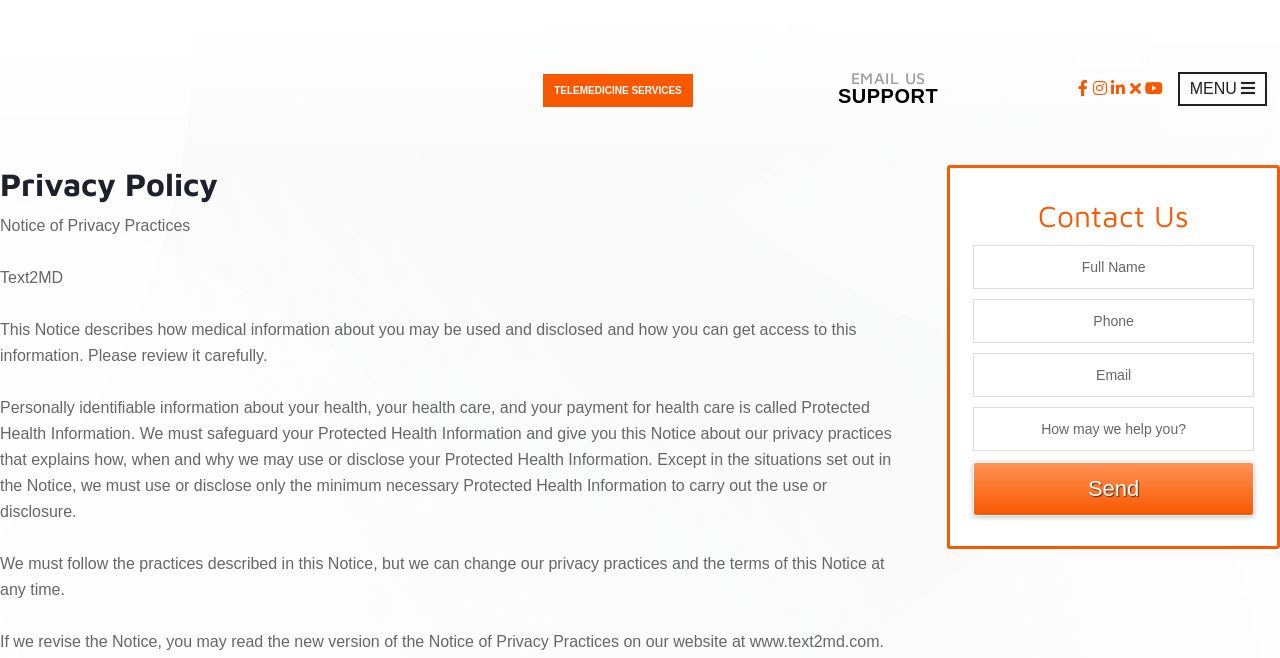Pinpoint the bounding box coordinates of the element that must be clicked to accomplish the following instruction: "Click the MENU link". The coordinates should be in the format of four float numbers between 0 and 1, i.e., [left, top, right, bottom].

[0.92, 0.109, 0.99, 0.161]